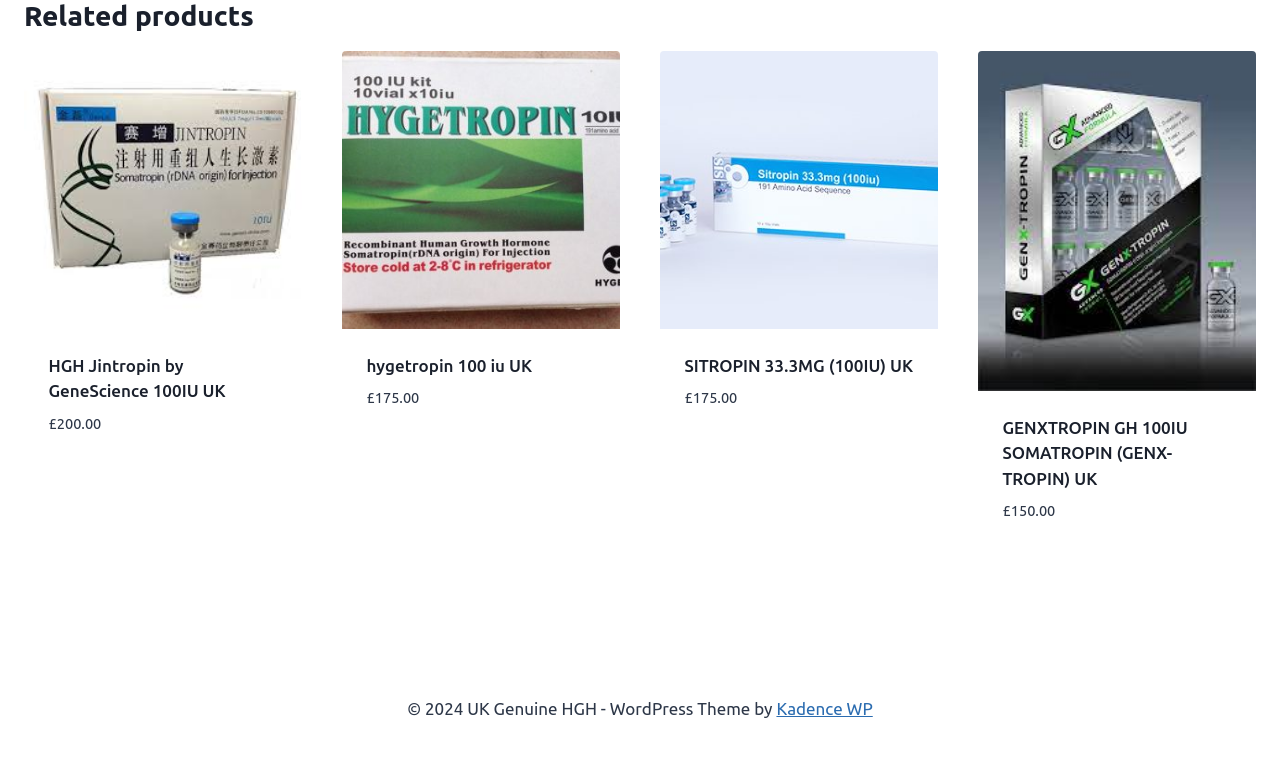Please find the bounding box coordinates of the clickable region needed to complete the following instruction: "Click on the link to buy HGH Jintropin by GeneScience 100IU UK". The bounding box coordinates must consist of four float numbers between 0 and 1, i.e., [left, top, right, bottom].

[0.038, 0.463, 0.176, 0.521]